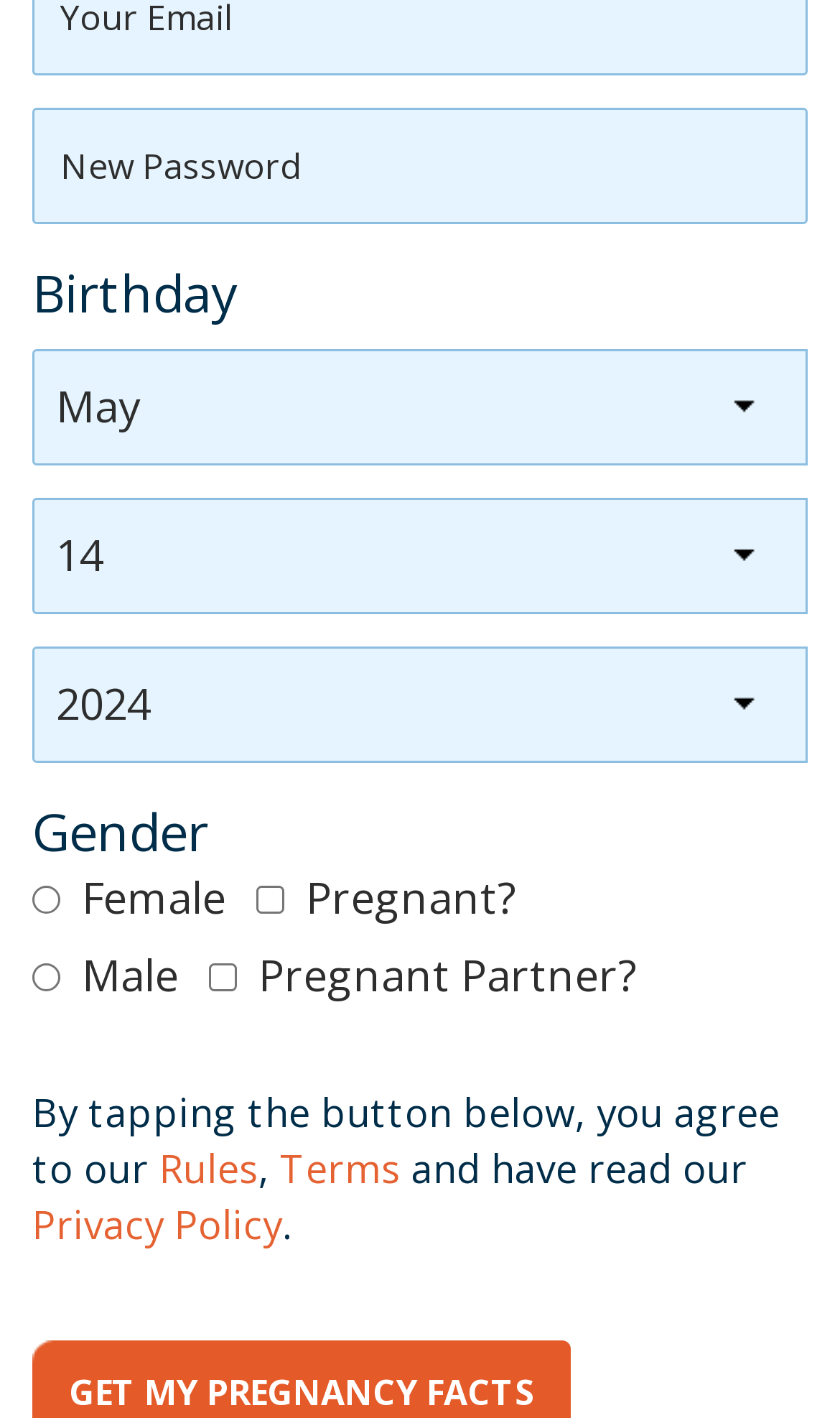Give a concise answer of one word or phrase to the question: 
How many checkboxes are there?

2